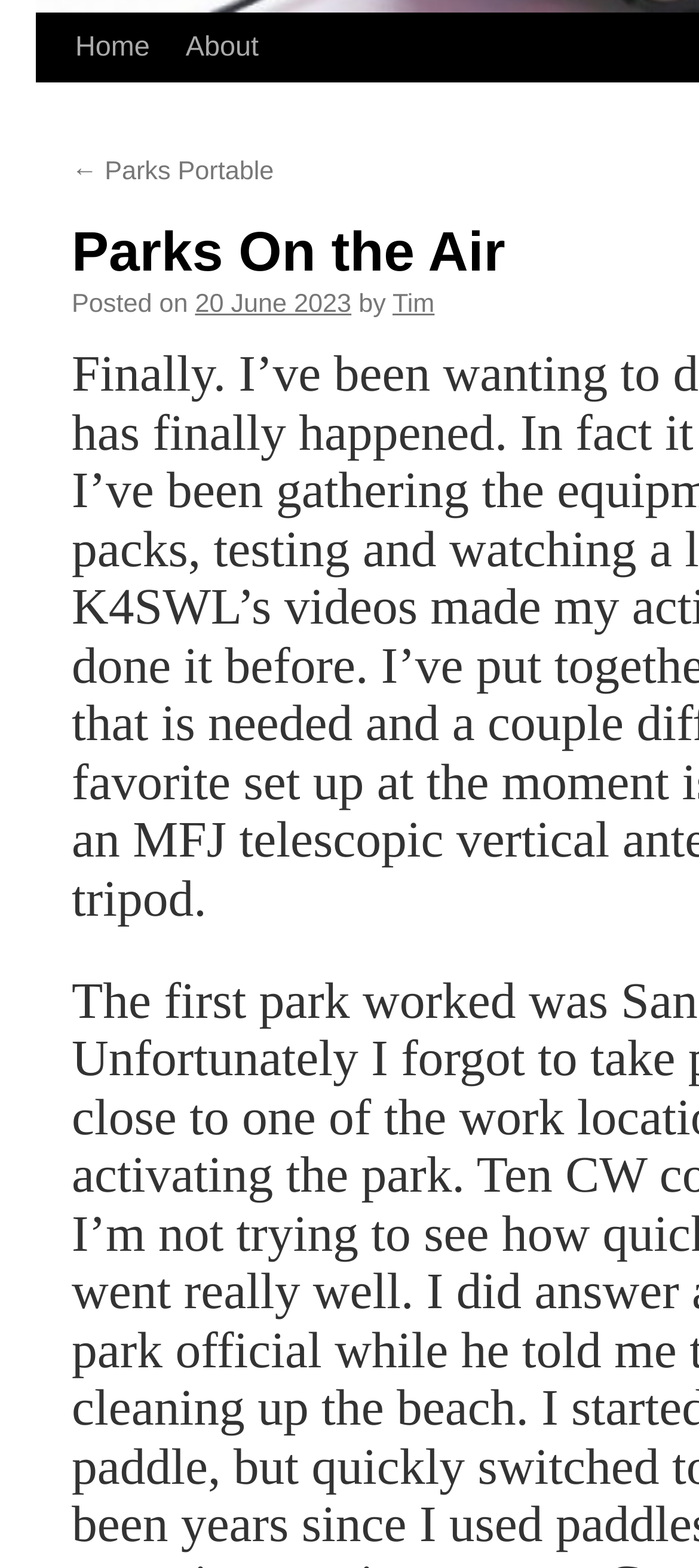Given the description: "Home", determine the bounding box coordinates of the UI element. The coordinates should be formatted as four float numbers between 0 and 1, [left, top, right, bottom].

[0.082, 0.009, 0.222, 0.053]